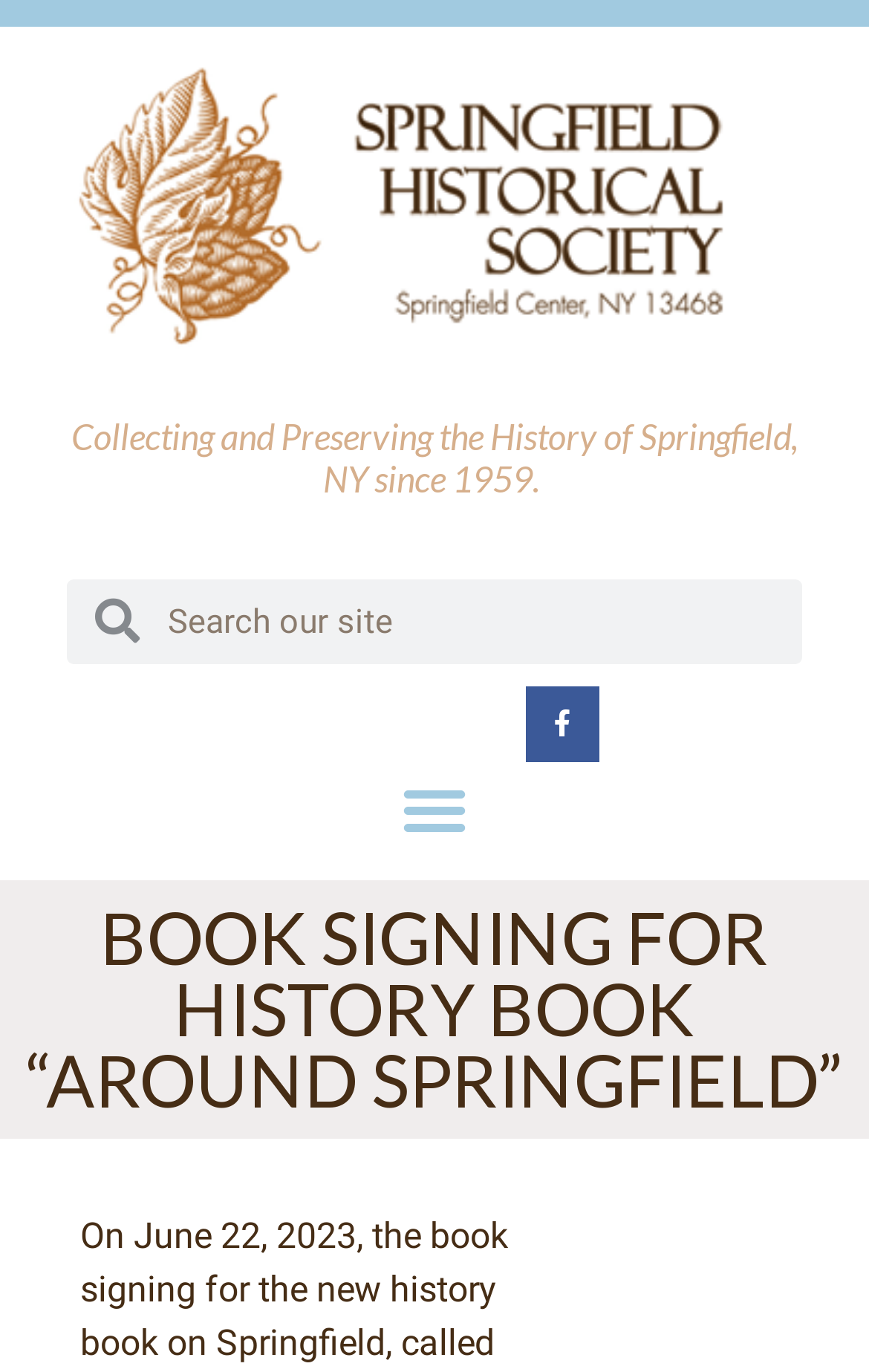What is the name of the historical society?
Refer to the image and provide a one-word or short phrase answer.

Springfield Historical Society